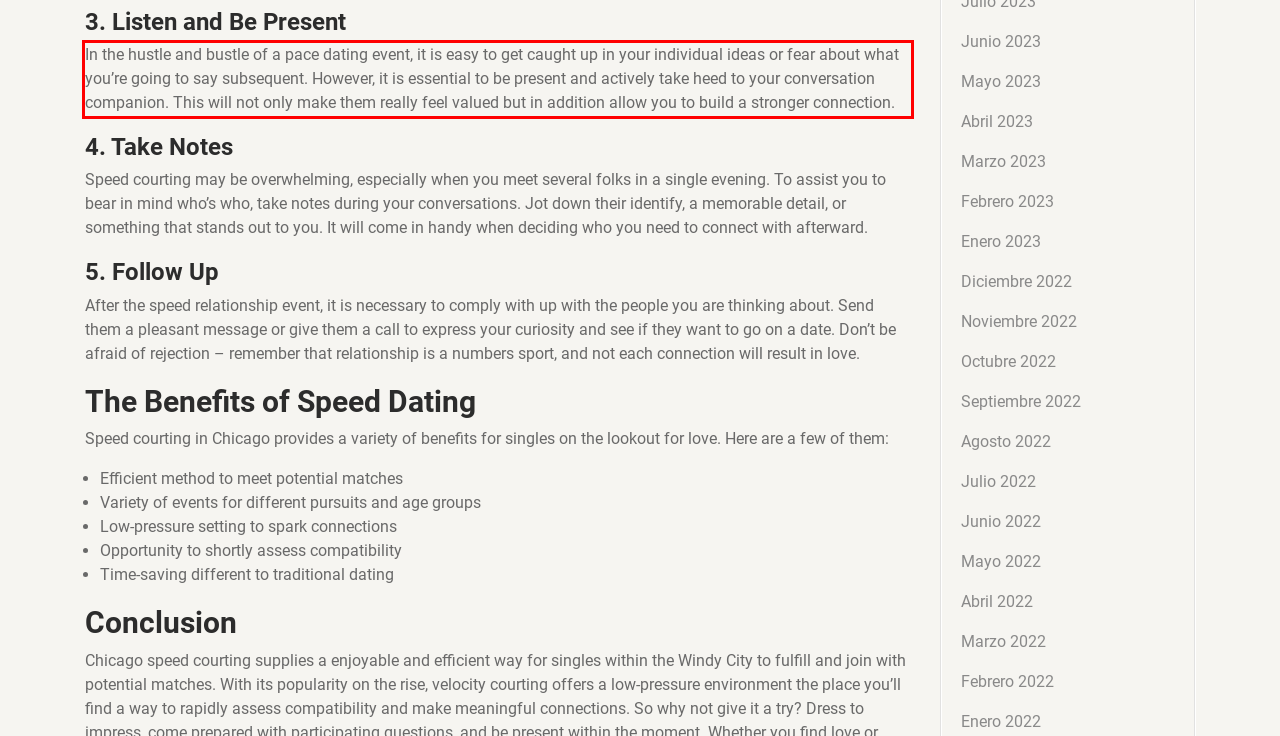You are provided with a webpage screenshot that includes a red rectangle bounding box. Extract the text content from within the bounding box using OCR.

In the hustle and bustle of a pace dating event, it is easy to get caught up in your individual ideas or fear about what you’re going to say subsequent. However, it is essential to be present and actively take heed to your conversation companion. This will not only make them really feel valued but in addition allow you to build a stronger connection.